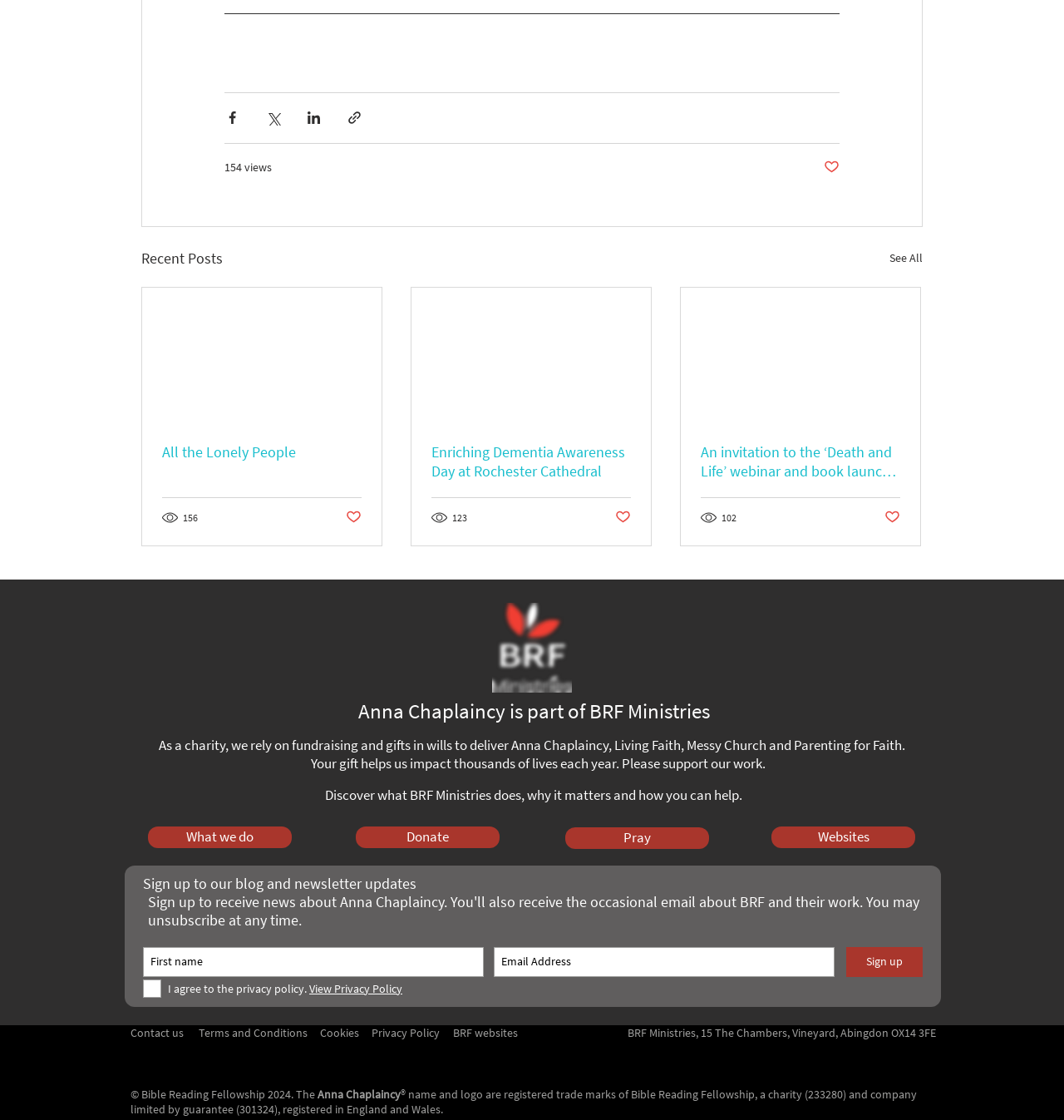Find the bounding box coordinates for the area you need to click to carry out the instruction: "Sign up to the blog and newsletter updates". The coordinates should be four float numbers between 0 and 1, indicated as [left, top, right, bottom].

[0.795, 0.845, 0.867, 0.872]